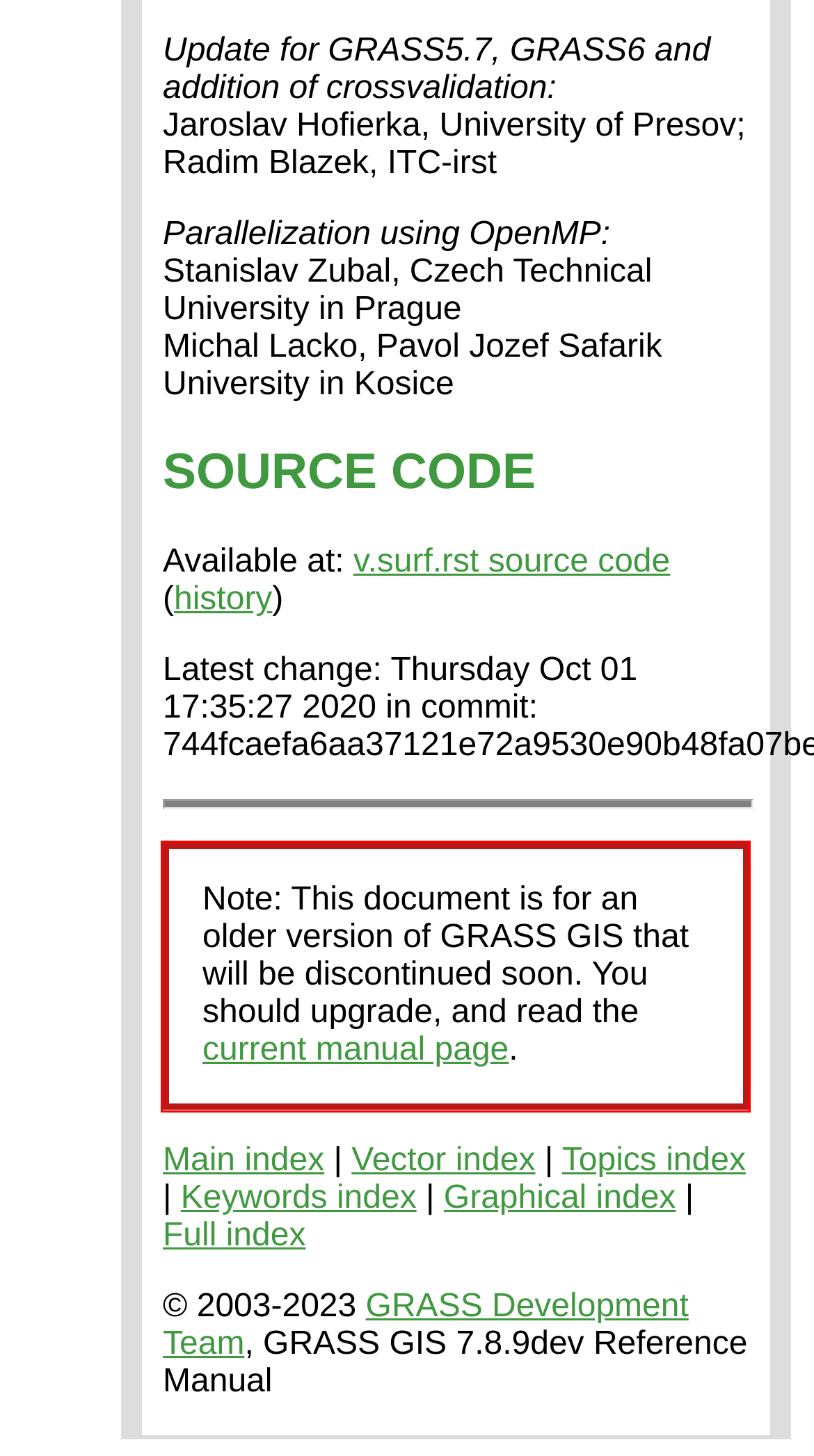Review the screenshot of the webpage and recognize the text inside the red rectangle bounding box. Provide the extracted text content.

Note: This document is for an older version of GRASS GIS that will be discontinued soon. You should upgrade, and read the current manual page.